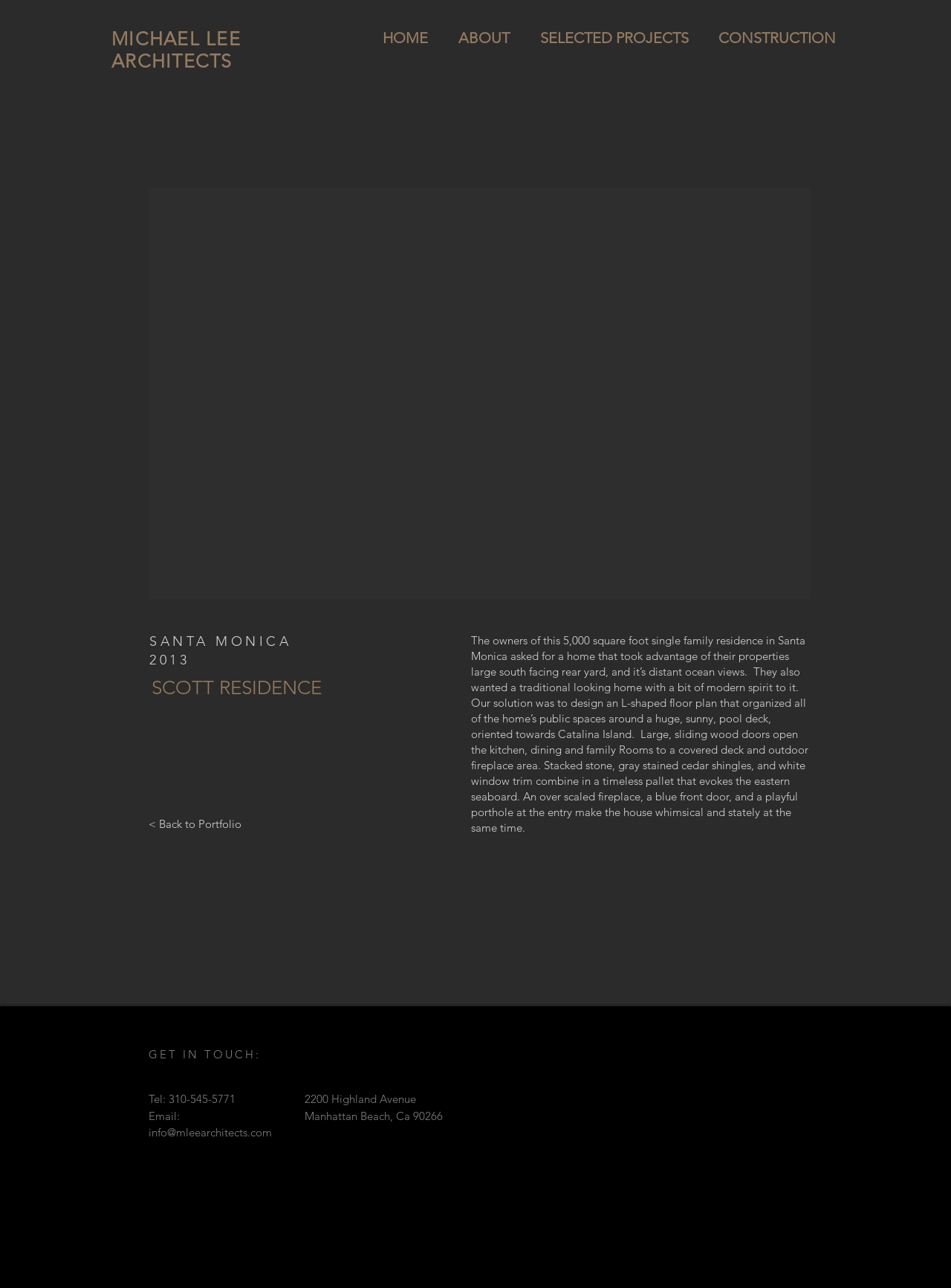Explain the webpage's design and content in an elaborate manner.

The webpage is about Scott, an MLA (Michael Lee Architects) architect, showcasing his work and providing contact information. At the top, there is a navigation bar with links to "HOME", "ABOUT", "SELECTED PROJECTS", and "CONSTRUCTION". Below the navigation bar, there is a main section that takes up most of the page.

In the main section, there is a slide show gallery with two buttons to navigate through the slides. The current slide is displaying an image with a caption "1/6". Below the slide show, there is a heading "SCOTT RESIDENCE" and a link to go back to the portfolio. 

The webpage then describes a project, the Scott Residence, in Santa Monica, 2013. The project description is divided into two paragraphs, explaining the design and features of the residence. 

At the bottom of the page, there is a section to get in touch with the architect, providing a phone number, email address, and a physical address in Manhattan Beach, California. There are also social media links to Instagram and Vimeo.